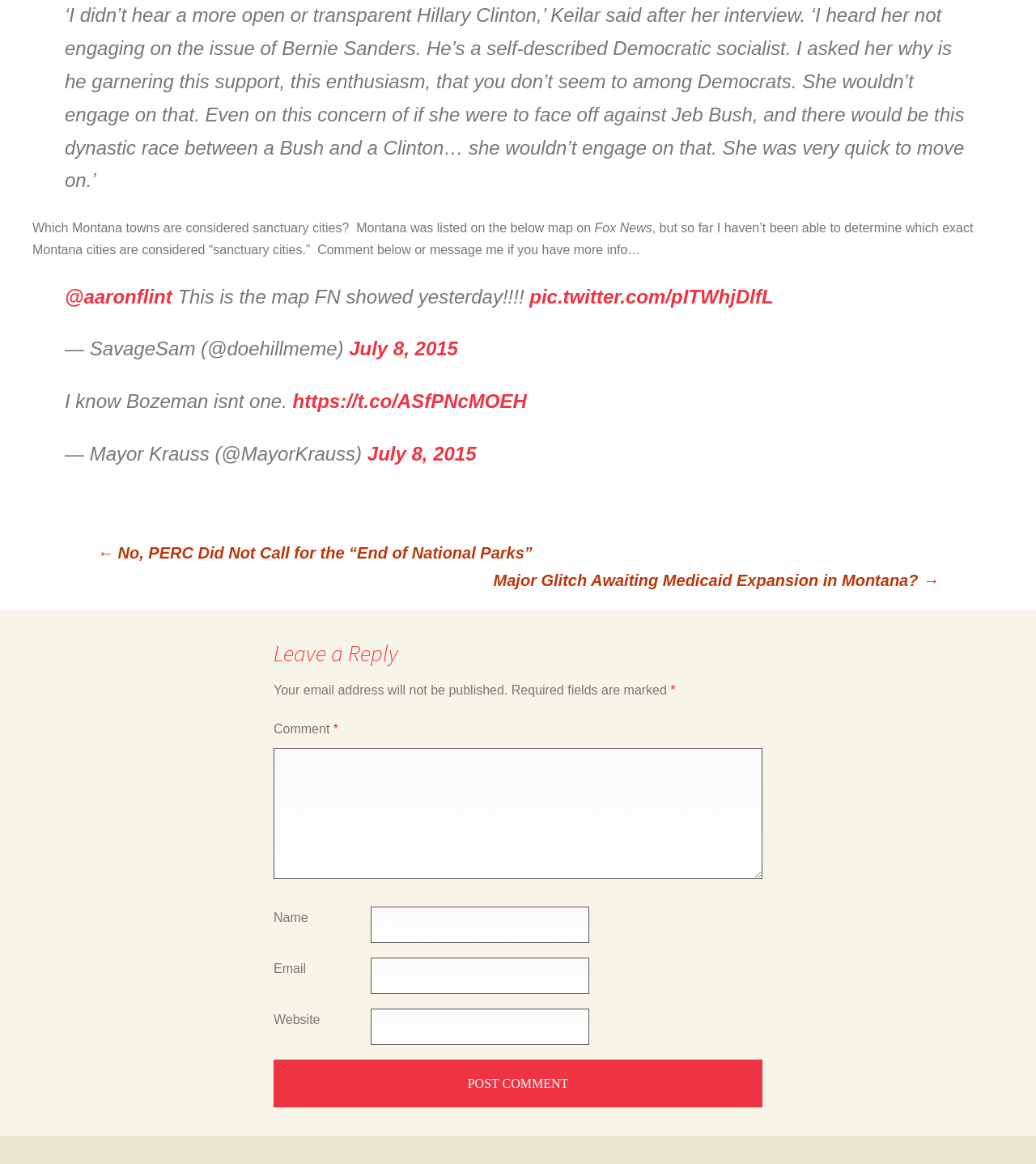Please respond to the question using a single word or phrase:
What is the topic of the link 'No, PERC Did Not Call for the “End of National Parks”'?

National Parks